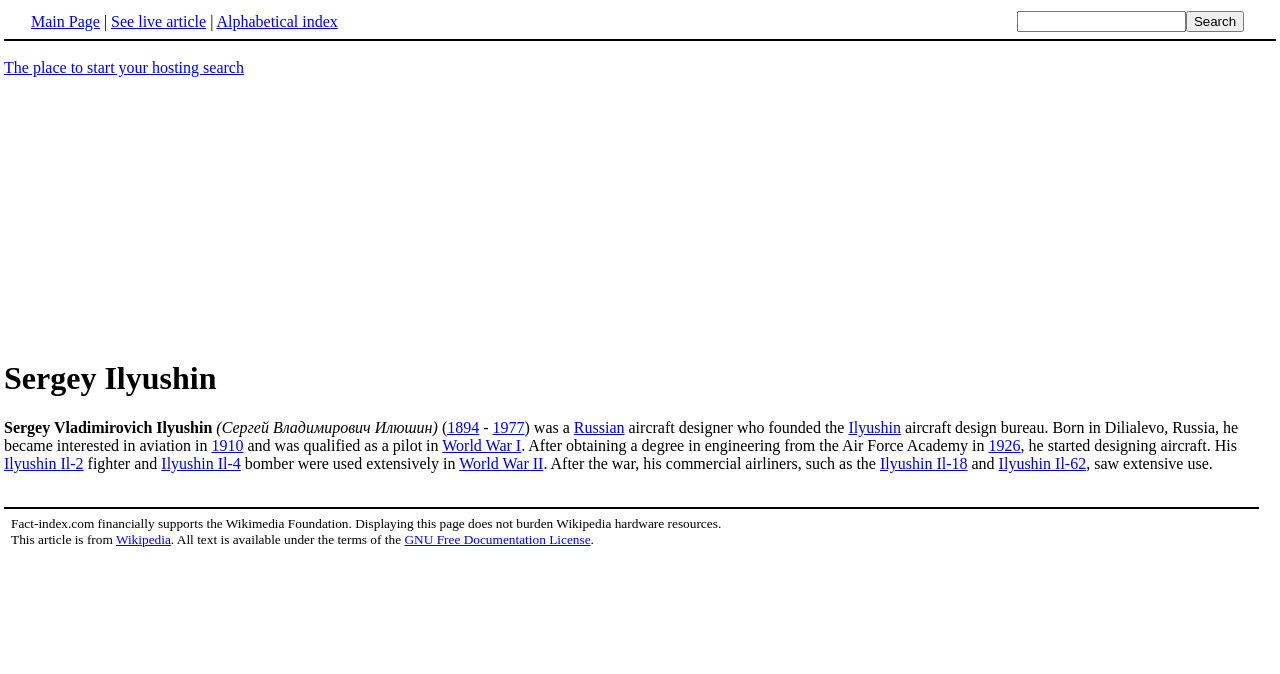What is the name of the aircraft design bureau founded by Sergey Ilyushin?
Using the image as a reference, answer with just one word or a short phrase.

Ilyushin